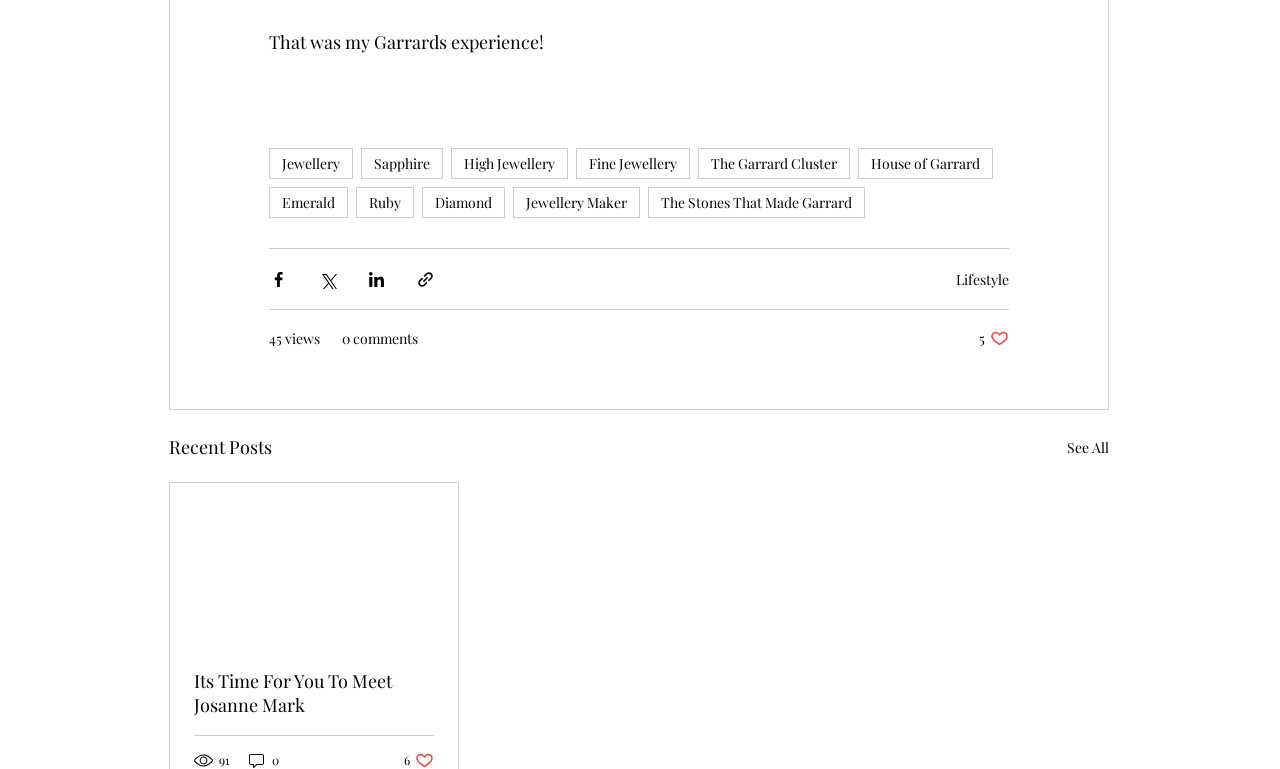Use the details in the image to answer the question thoroughly: 
What is the first type of jewellery mentioned?

The first type of jewellery mentioned is 'Jewellery' which is a link located at the top of the webpage, under the navigation section.